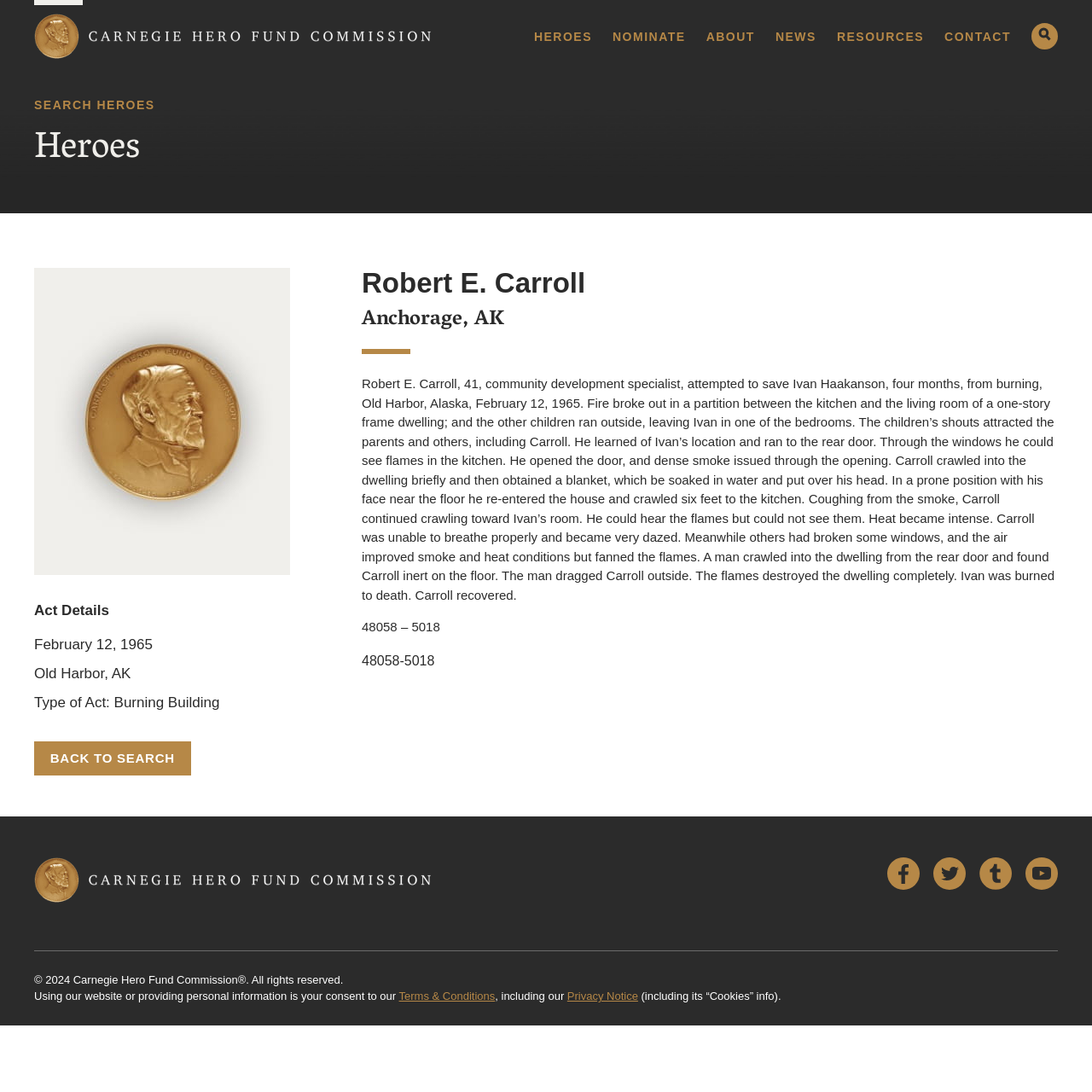What is the copyright year of the webpage?
From the image, respond with a single word or phrase.

2024